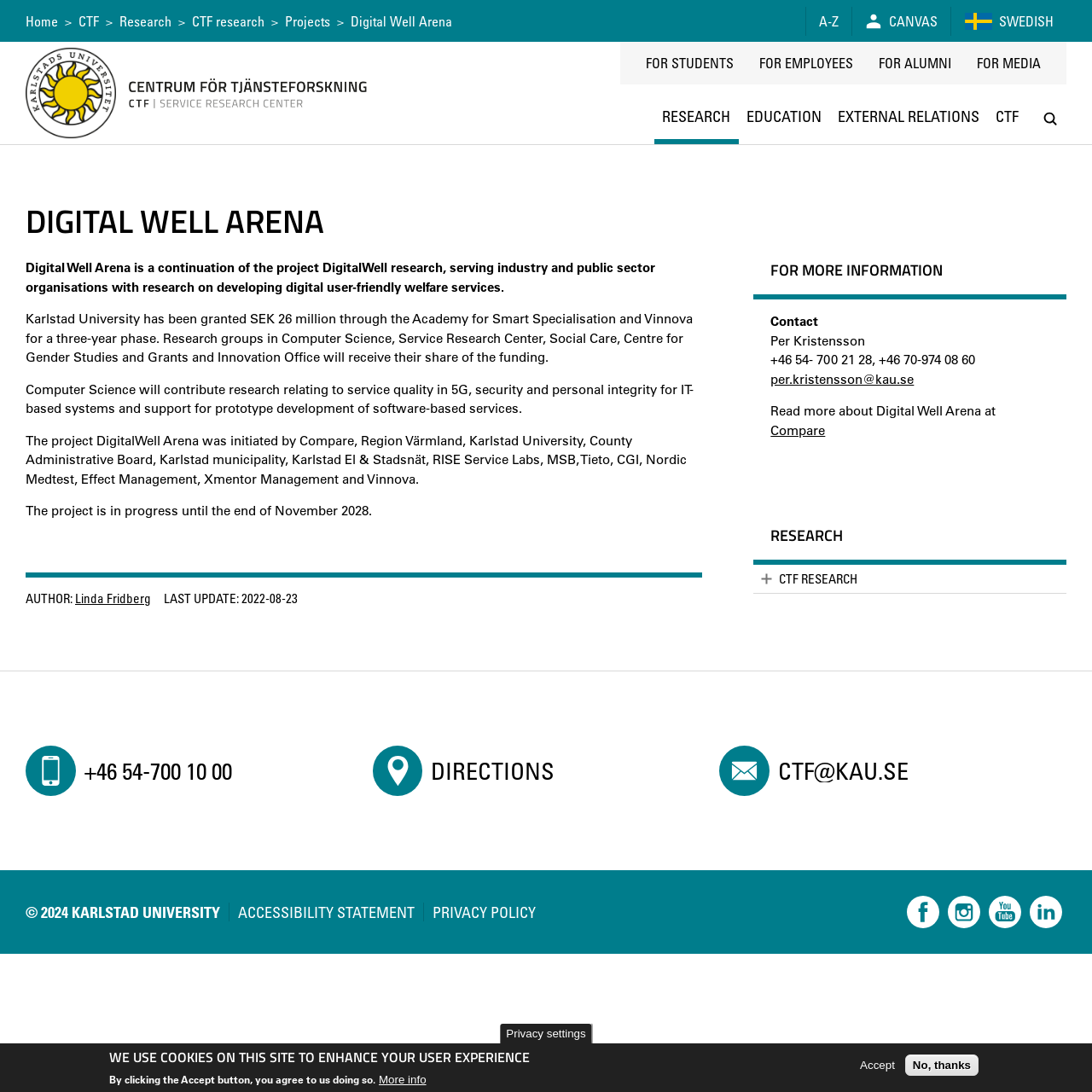Answer the question below using just one word or a short phrase: 
What is the name of the research center mentioned on the webpage?

Service Research Center